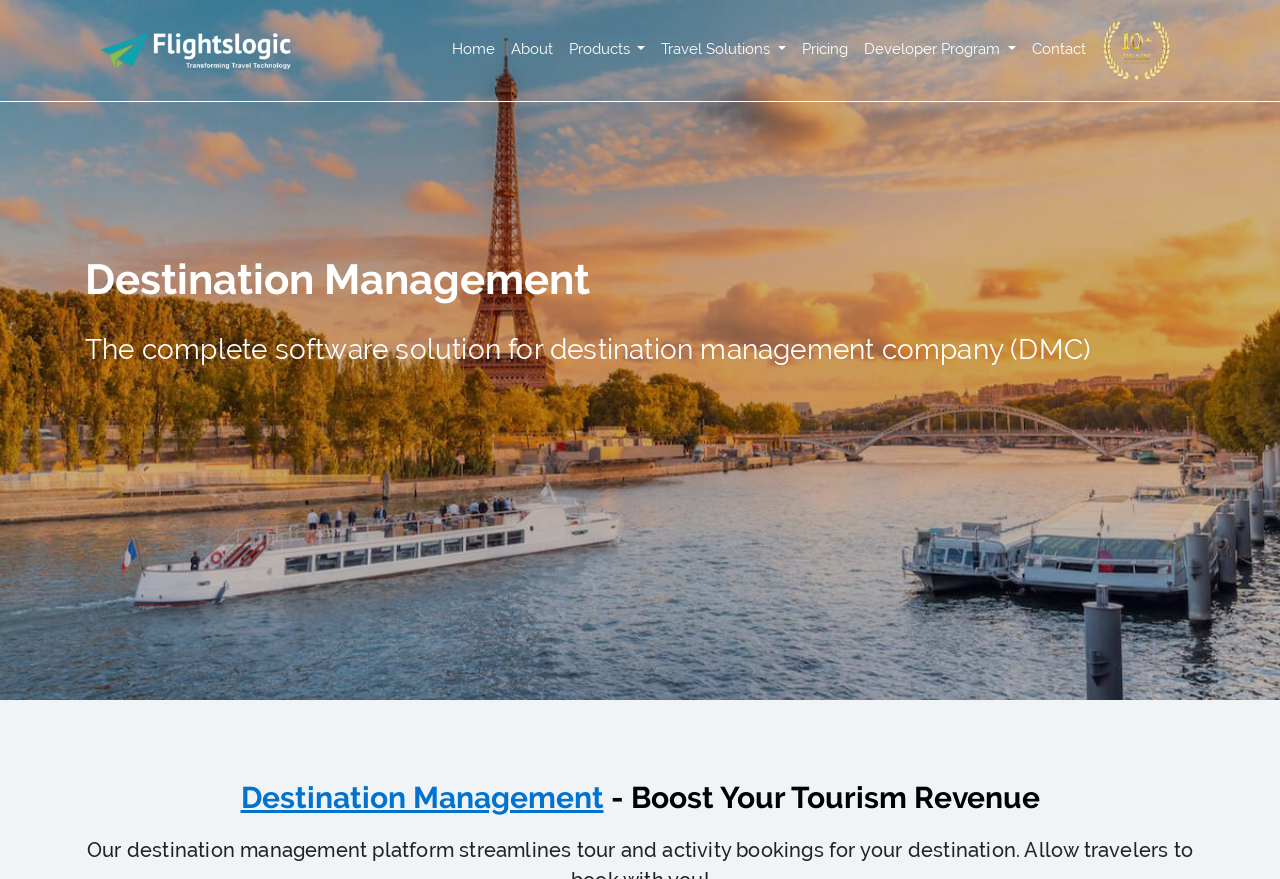Please determine the bounding box coordinates of the section I need to click to accomplish this instruction: "Learn about Destination Management".

[0.188, 0.887, 0.471, 0.927]